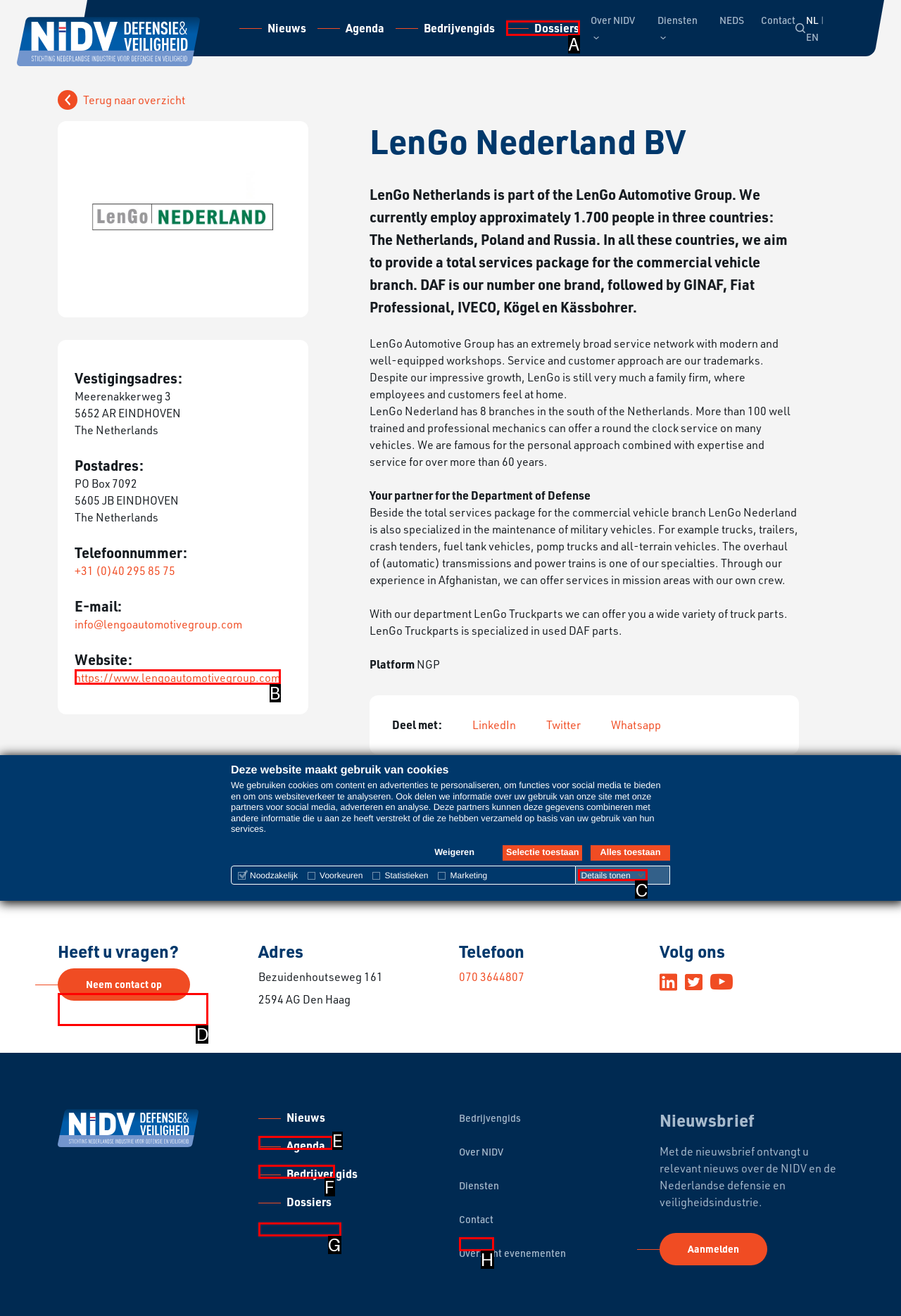Tell me which one HTML element I should click to complete the following task: Read the article about dog vomiting
Answer with the option's letter from the given choices directly.

None